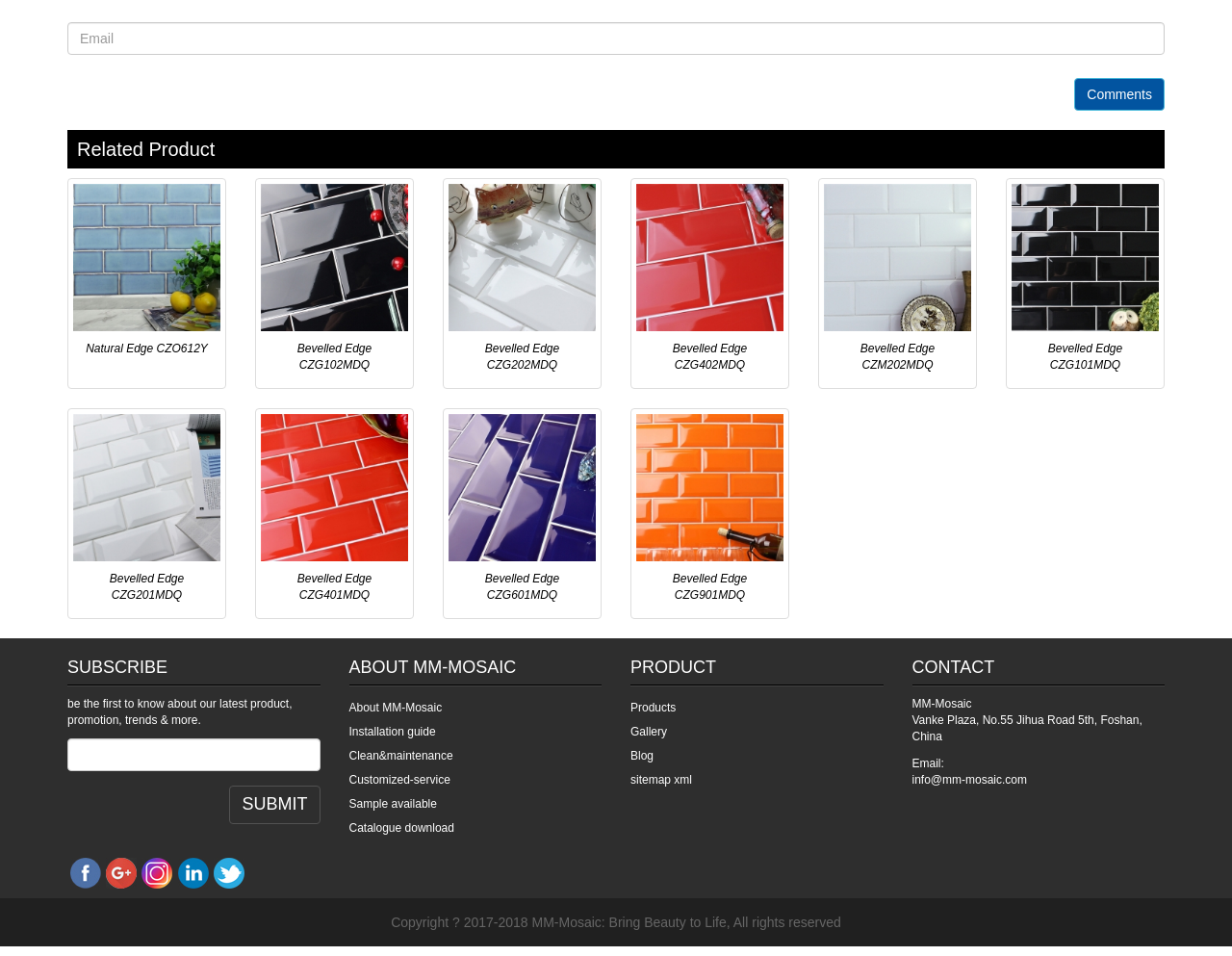Please indicate the bounding box coordinates of the element's region to be clicked to achieve the instruction: "Subscribe to newsletter". Provide the coordinates as four float numbers between 0 and 1, i.e., [left, top, right, bottom].

[0.055, 0.678, 0.26, 0.718]